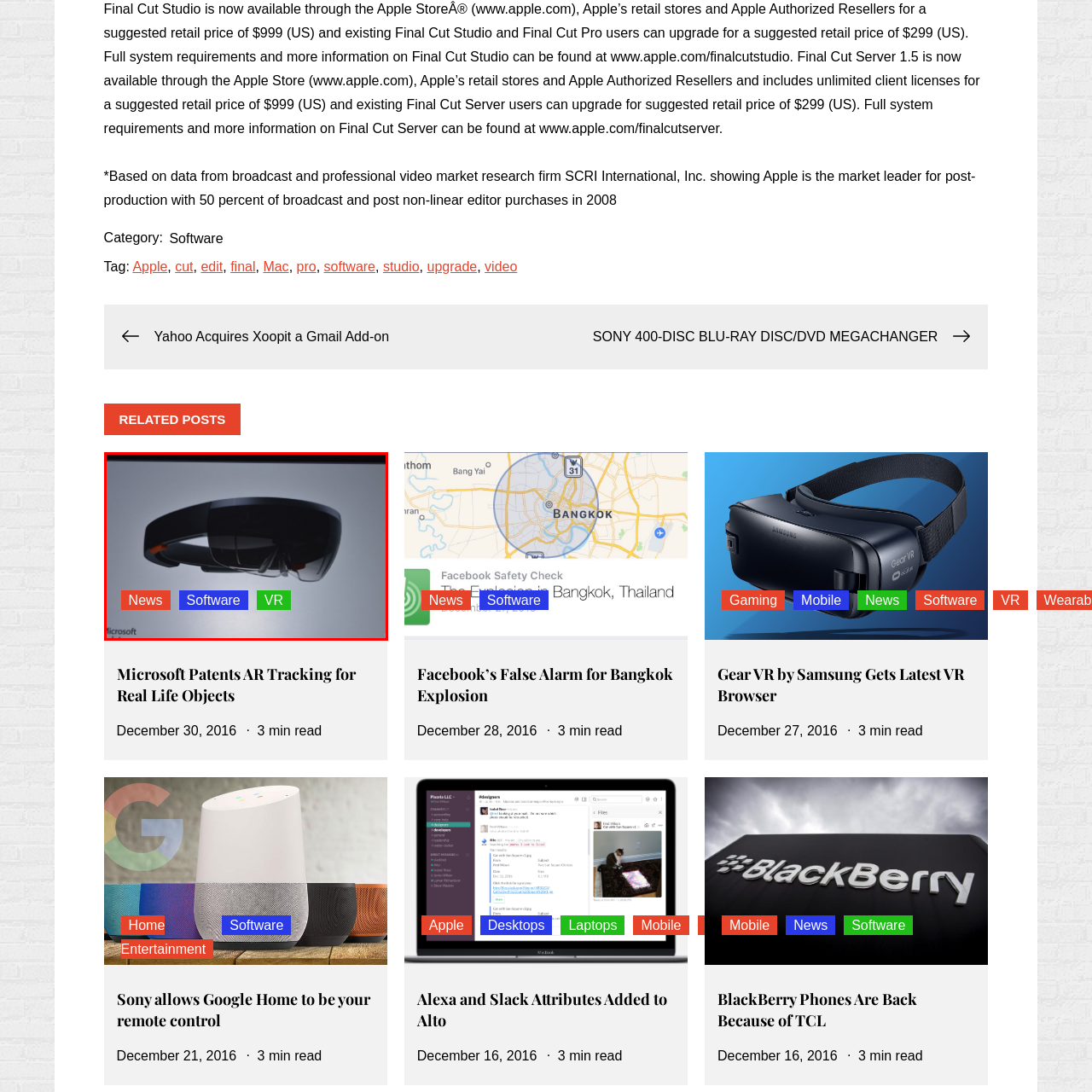Describe in detail the image that is highlighted by the red bounding box.

The image features a sleek pair of augmented reality glasses from Microsoft, showcasing their innovative design tailored for immersive experiences. Positioned prominently in the foreground, the glasses are framed against a softly lit background, highlighting their modern aesthetics. Below the image, three distinct tags are displayed, drawing attention to the related categories: "News" in red, "Software" in blue, and "VR" in green. This visually striking arrangement emphasizes the intersection of technology and contemporary software solutions, inviting viewers to explore the latest advancements in virtual reality and augmented products.